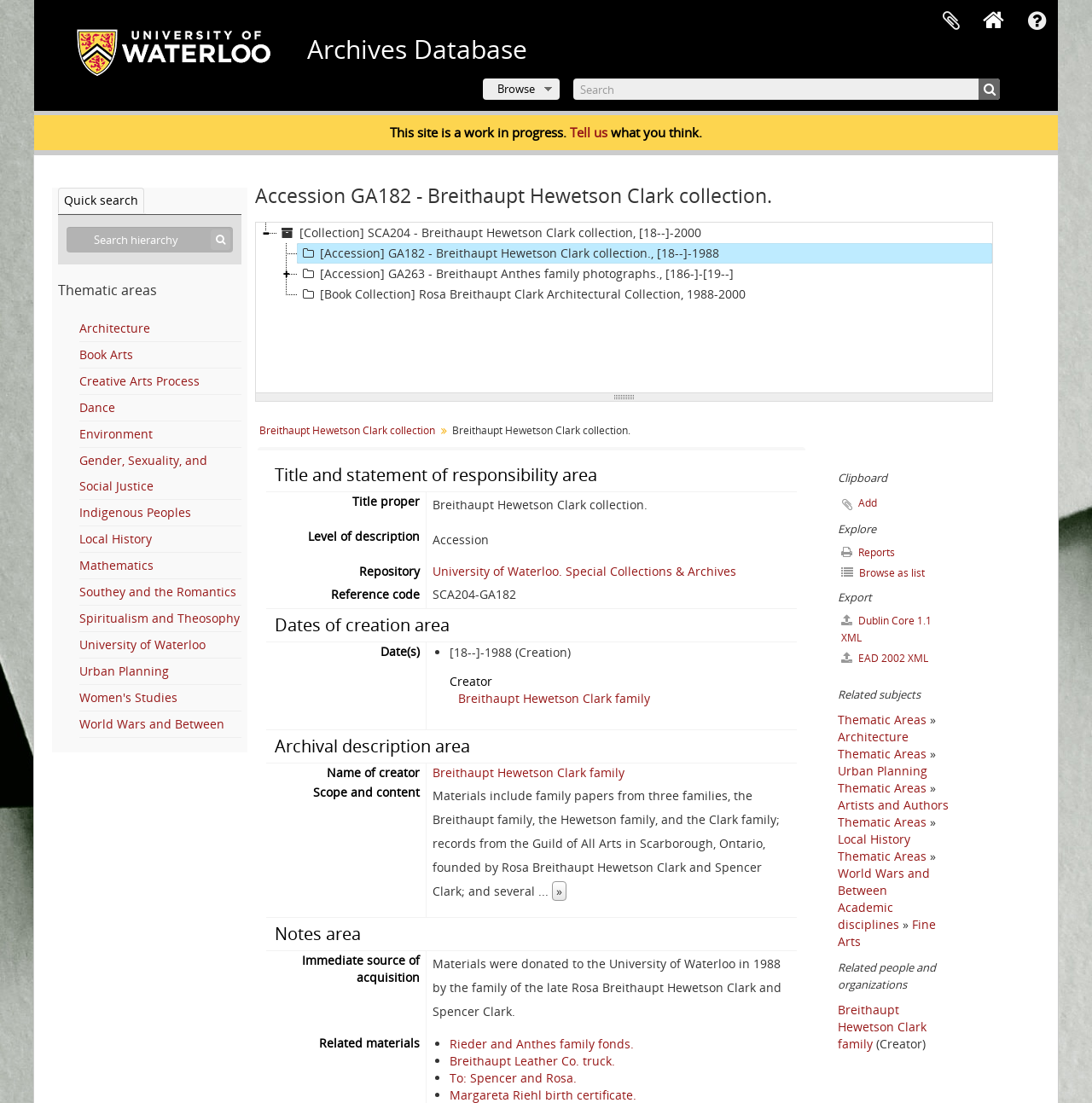Show the bounding box coordinates for the element that needs to be clicked to execute the following instruction: "Search for something". Provide the coordinates in the form of four float numbers between 0 and 1, i.e., [left, top, right, bottom].

[0.525, 0.062, 0.916, 0.098]